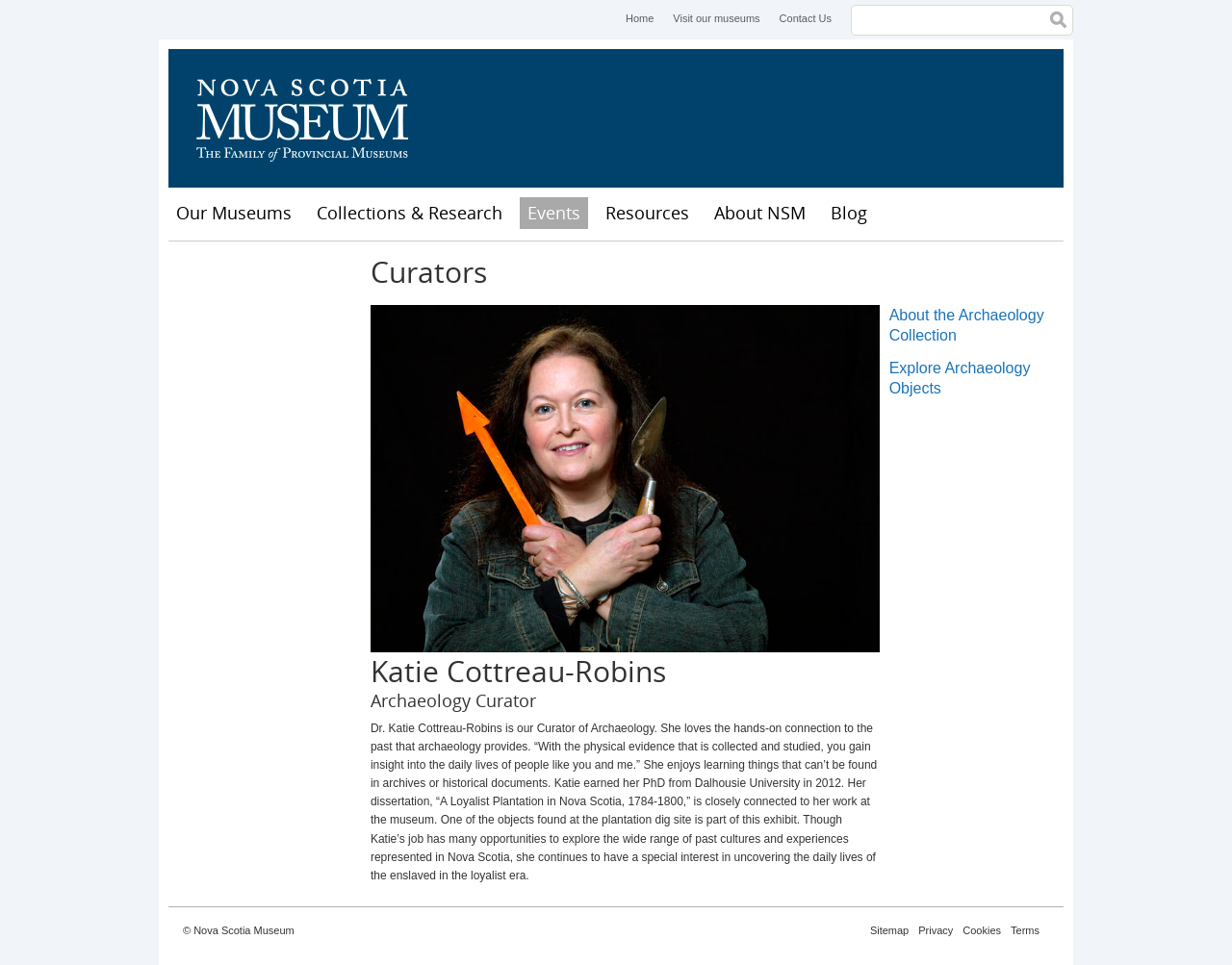Please find the bounding box coordinates of the section that needs to be clicked to achieve this instruction: "Learn about the Archaeology Collection".

[0.722, 0.318, 0.847, 0.356]